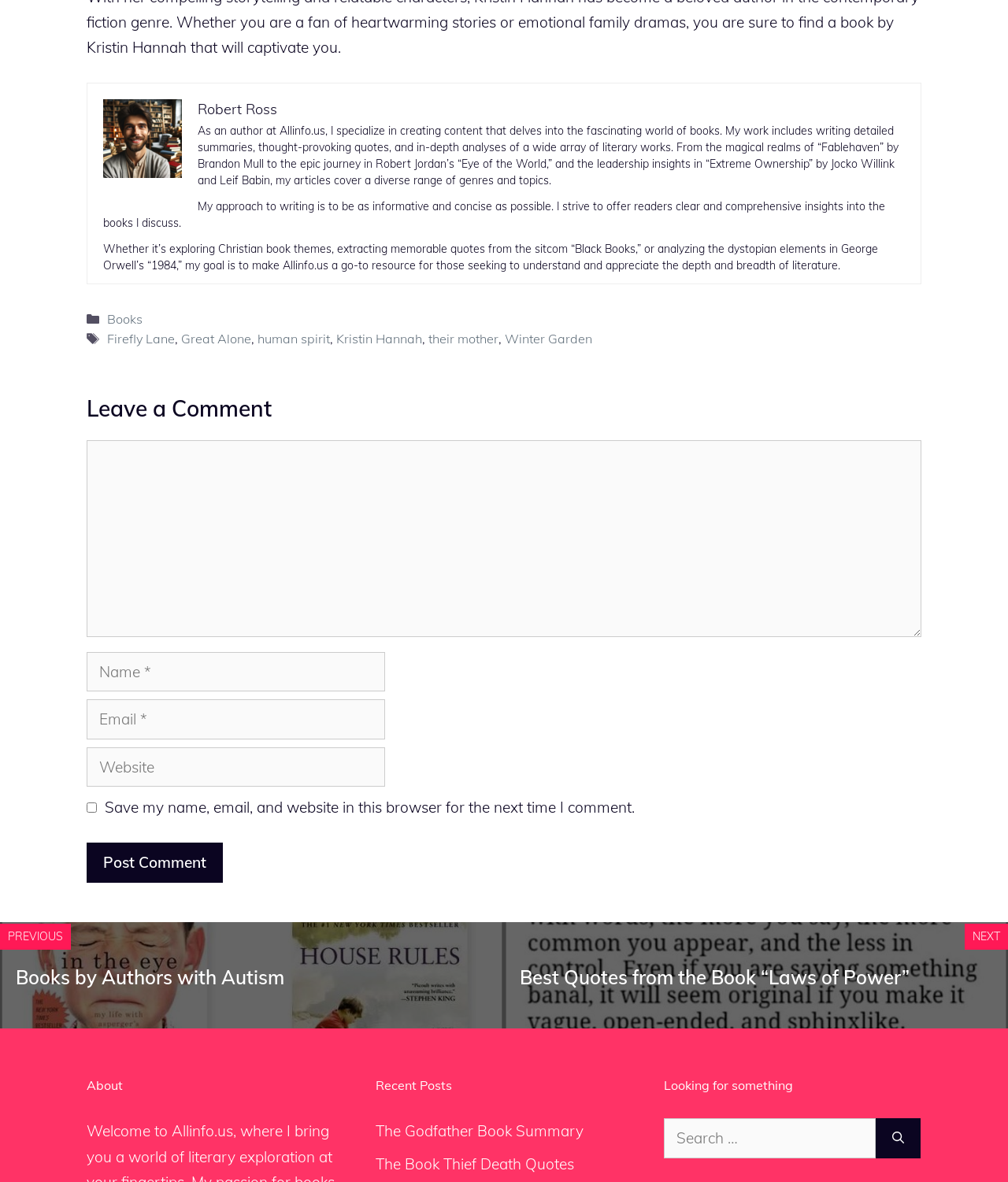Please provide a comprehensive response to the question based on the details in the image: Who is the author of the article?

The author of the article is mentioned in the image and link at the top of the page, which says 'Robert Ross'. This is also confirmed by the text that follows, which describes the author's approach to writing.